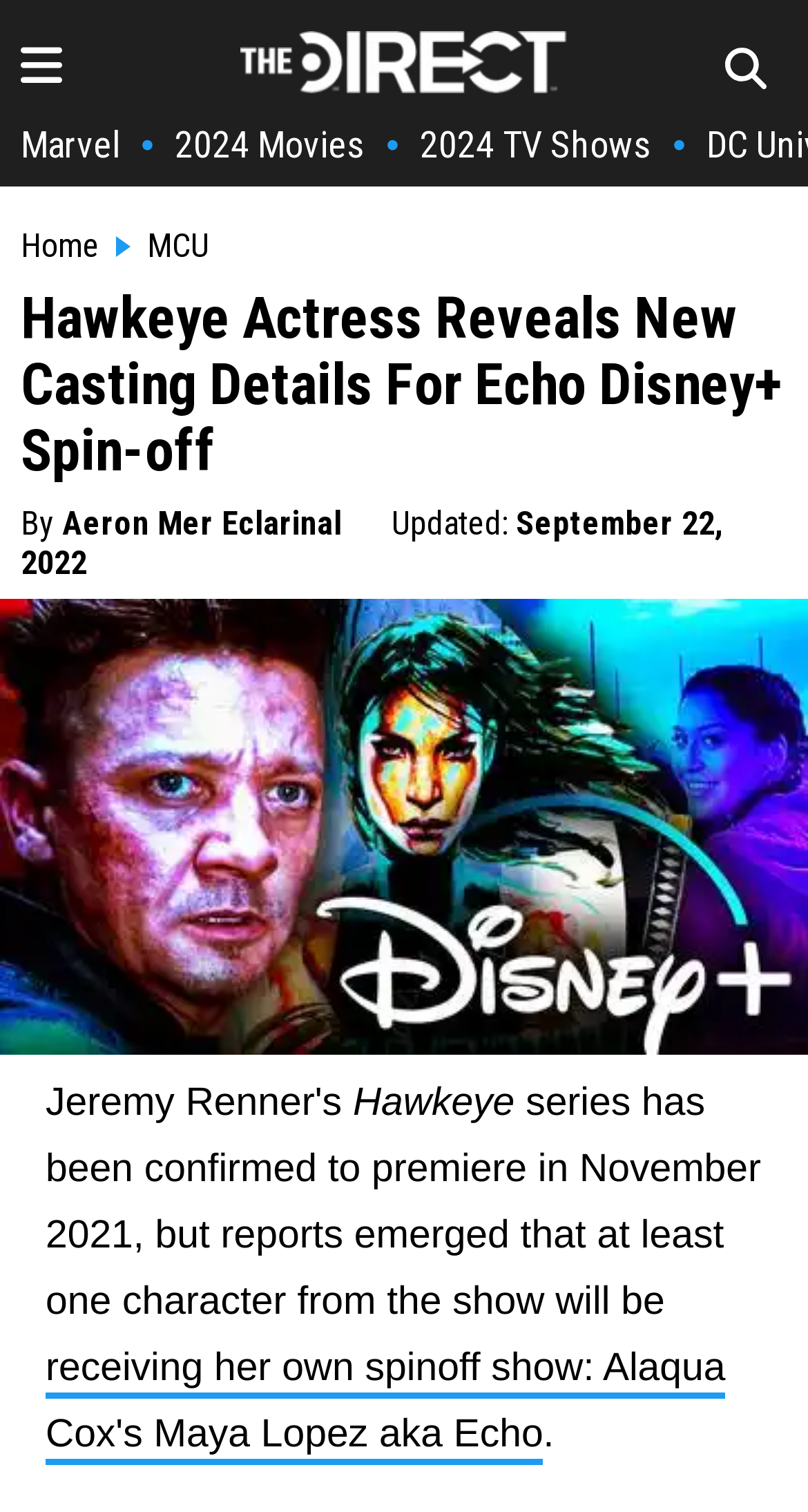What is the date mentioned in the article as the update time? Look at the image and give a one-word or short phrase answer.

September 22, 2022